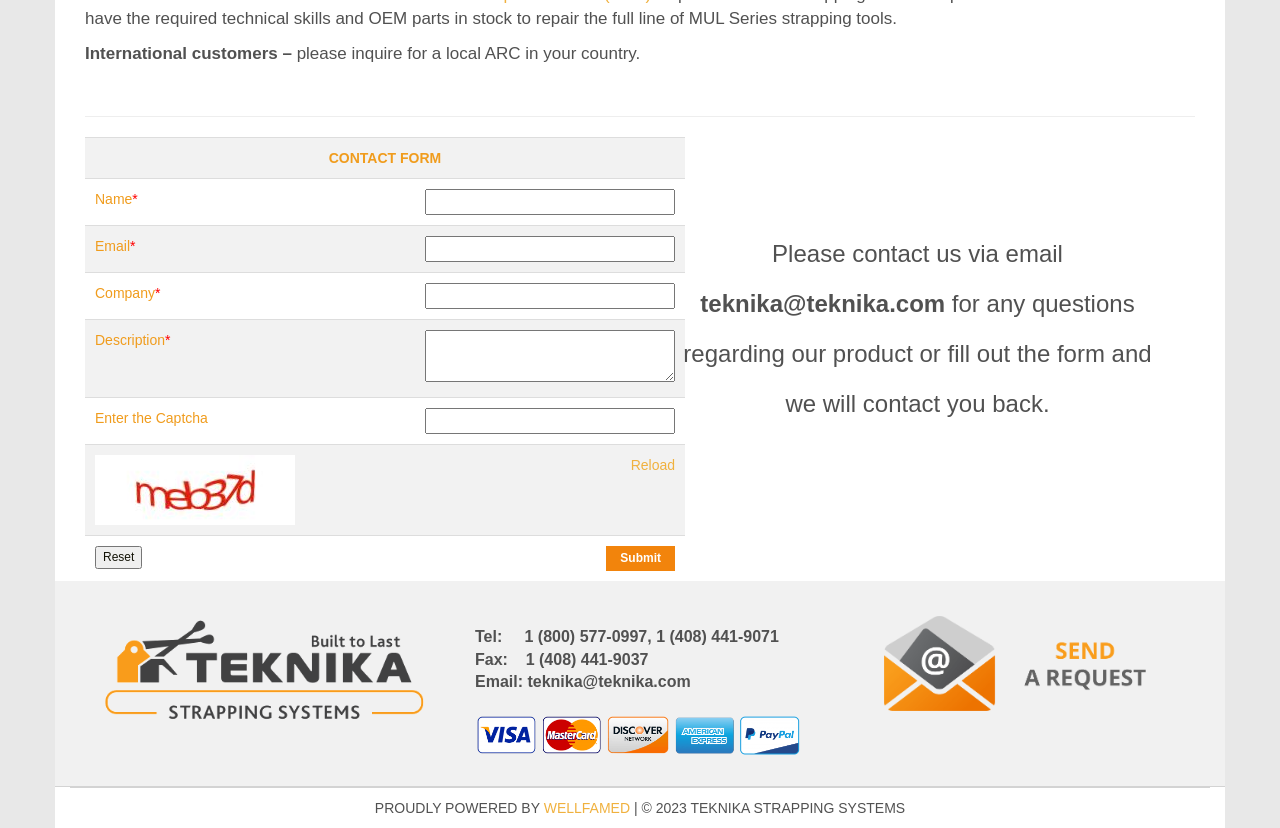Given the element description input value=" " name="Description", identify the bounding box coordinates for the UI element on the webpage screenshot. The format should be (top-left x, top-left y, bottom-right x, bottom-right y), with values between 0 and 1.

[0.332, 0.398, 0.527, 0.461]